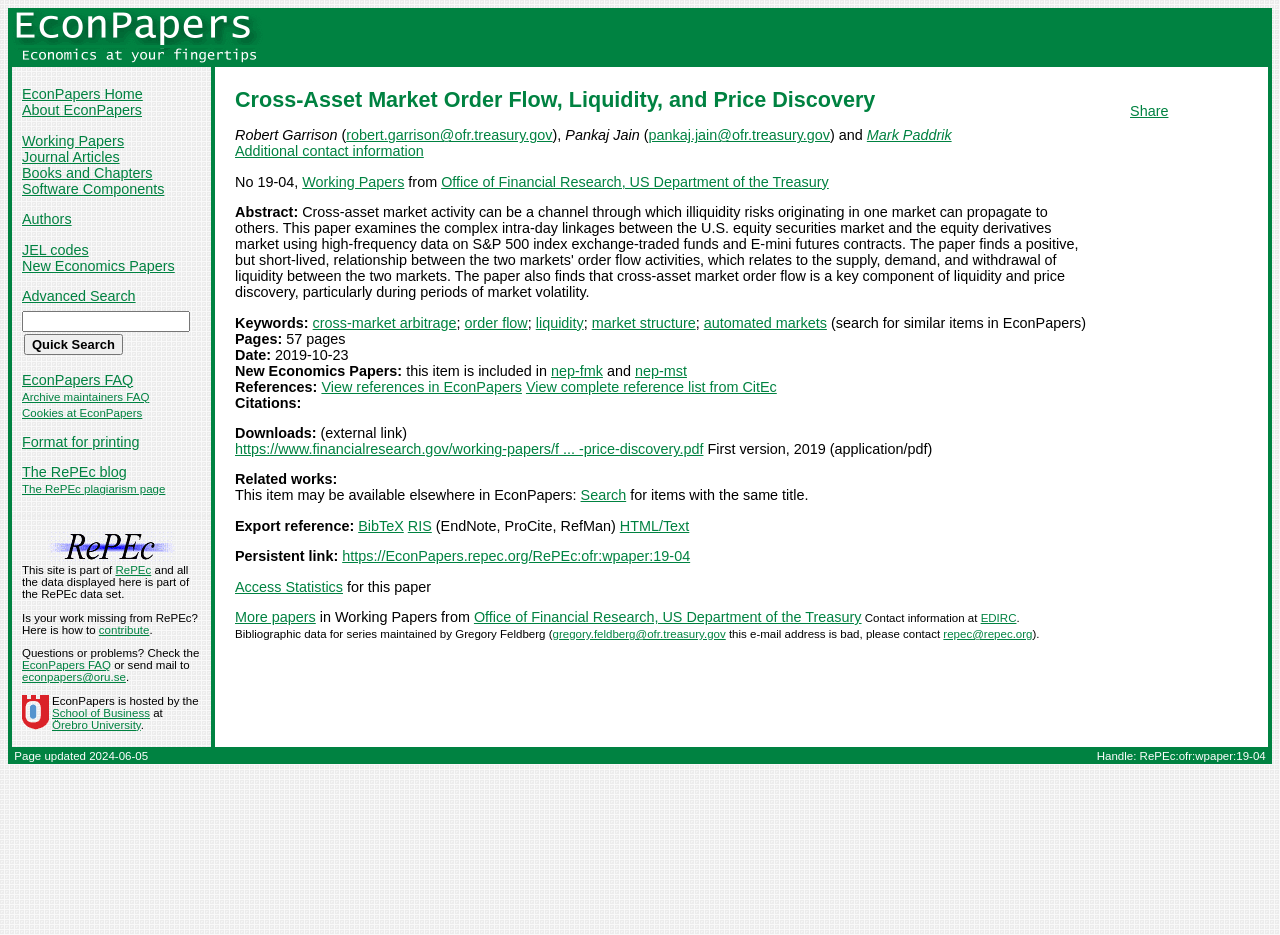Provide the text content of the webpage's main heading.

Cross-Asset Market Order Flow, Liquidity, and Price Discovery